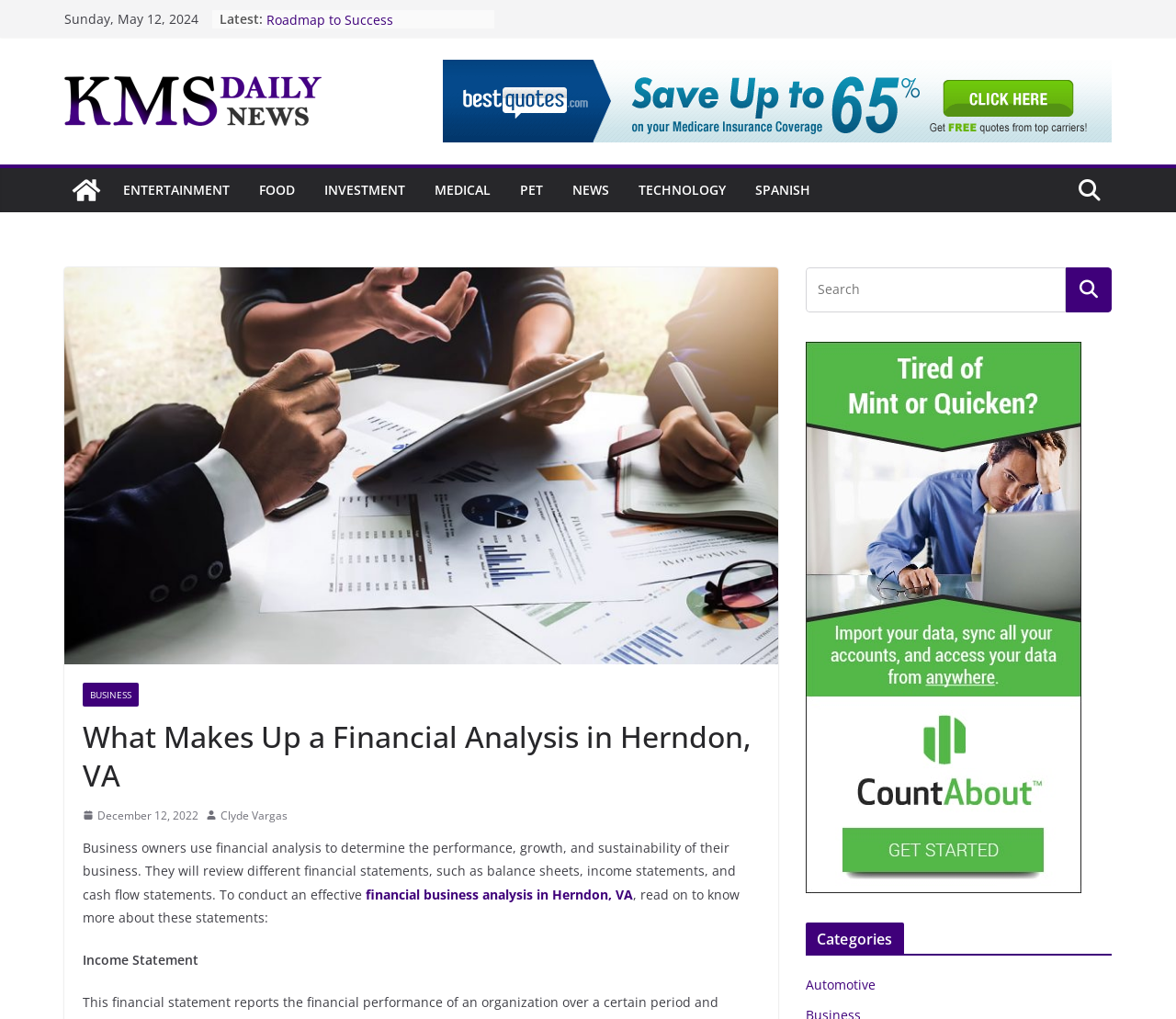Kindly determine the bounding box coordinates for the clickable area to achieve the given instruction: "Click on the 'BUSINESS' link".

[0.07, 0.67, 0.118, 0.694]